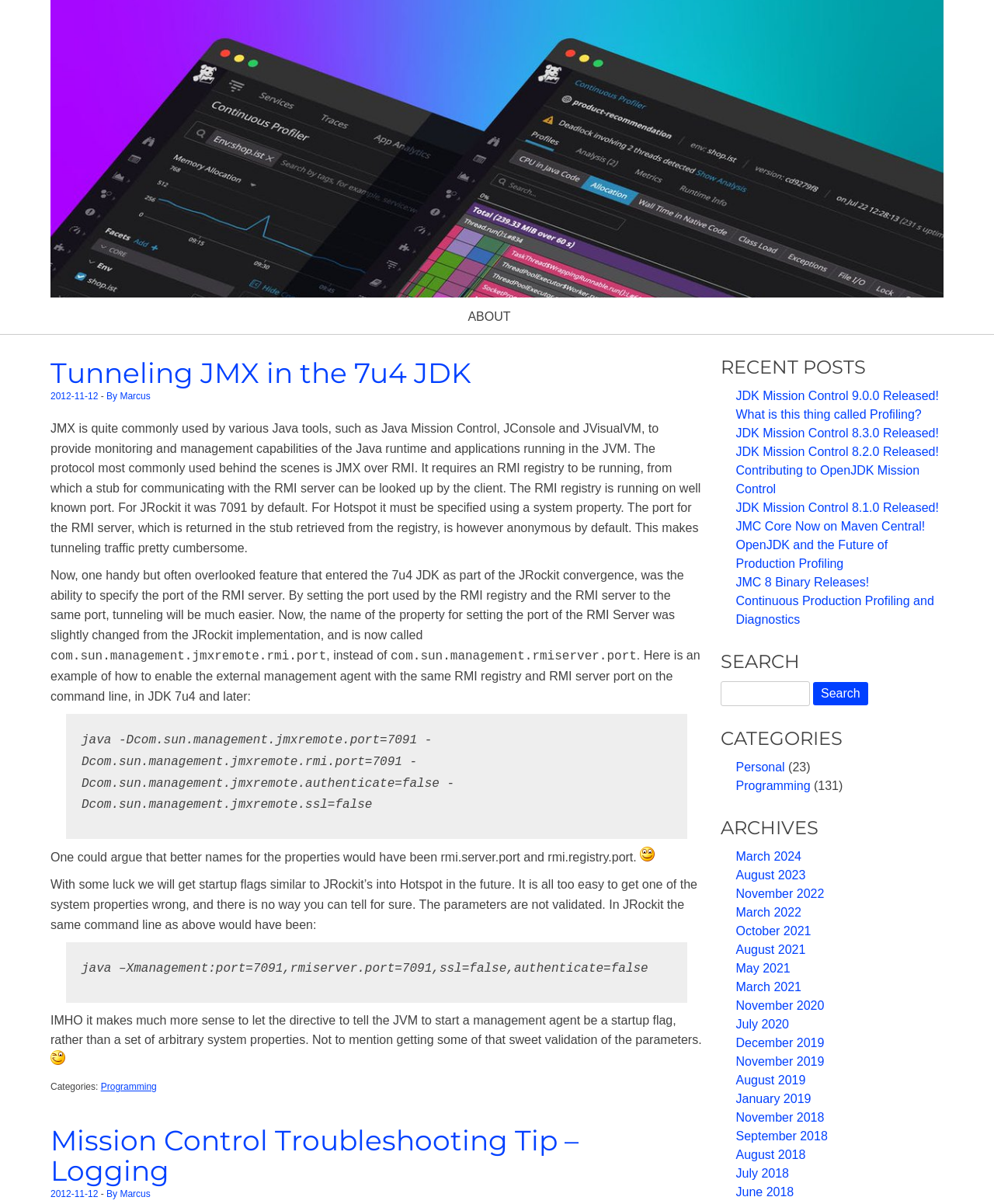Given the webpage screenshot, identify the bounding box of the UI element that matches this description: "Contributing to OpenJDK Mission Control".

[0.74, 0.385, 0.925, 0.412]